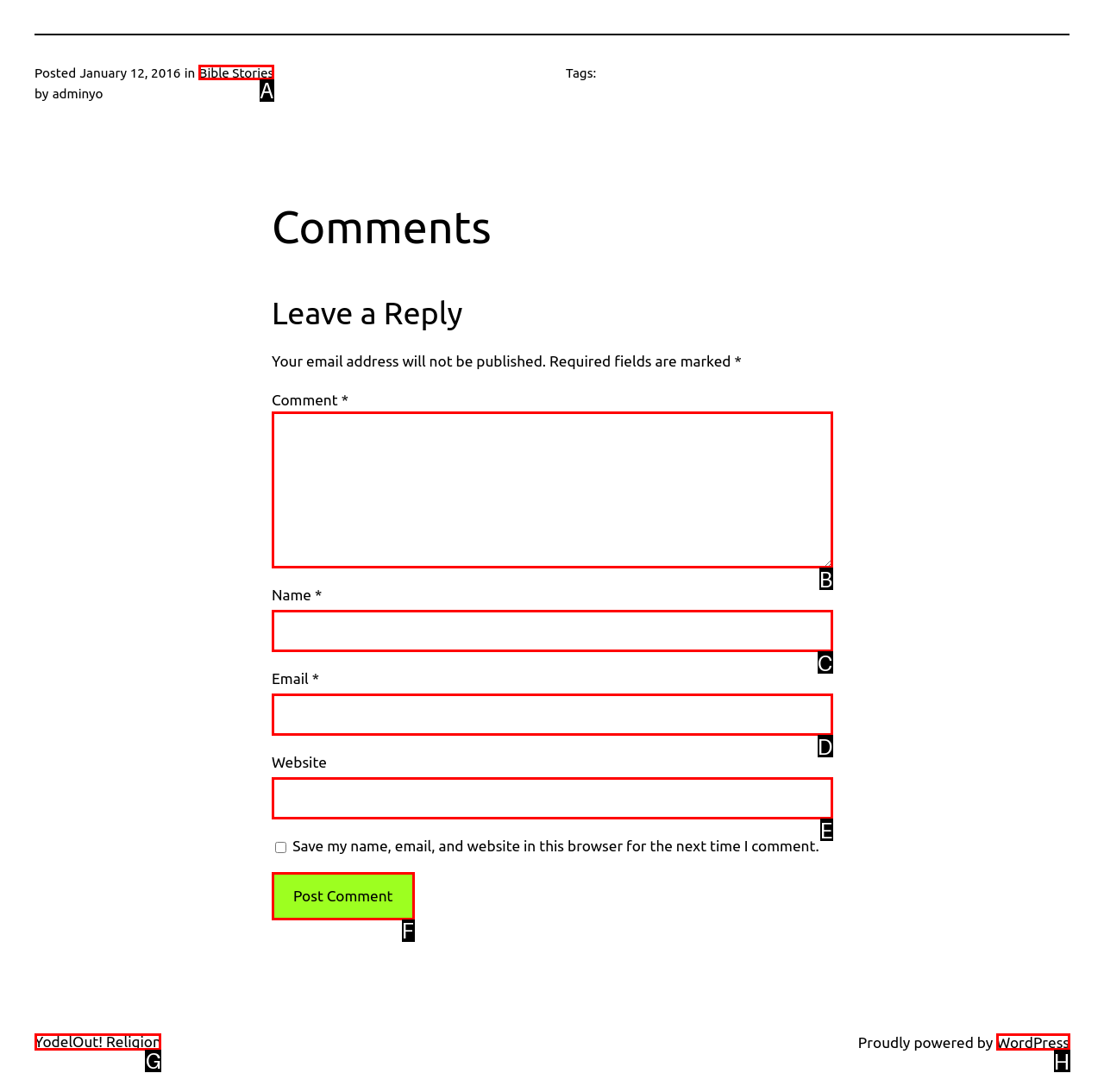To complete the task: Visit the Bible Stories page, select the appropriate UI element to click. Respond with the letter of the correct option from the given choices.

A